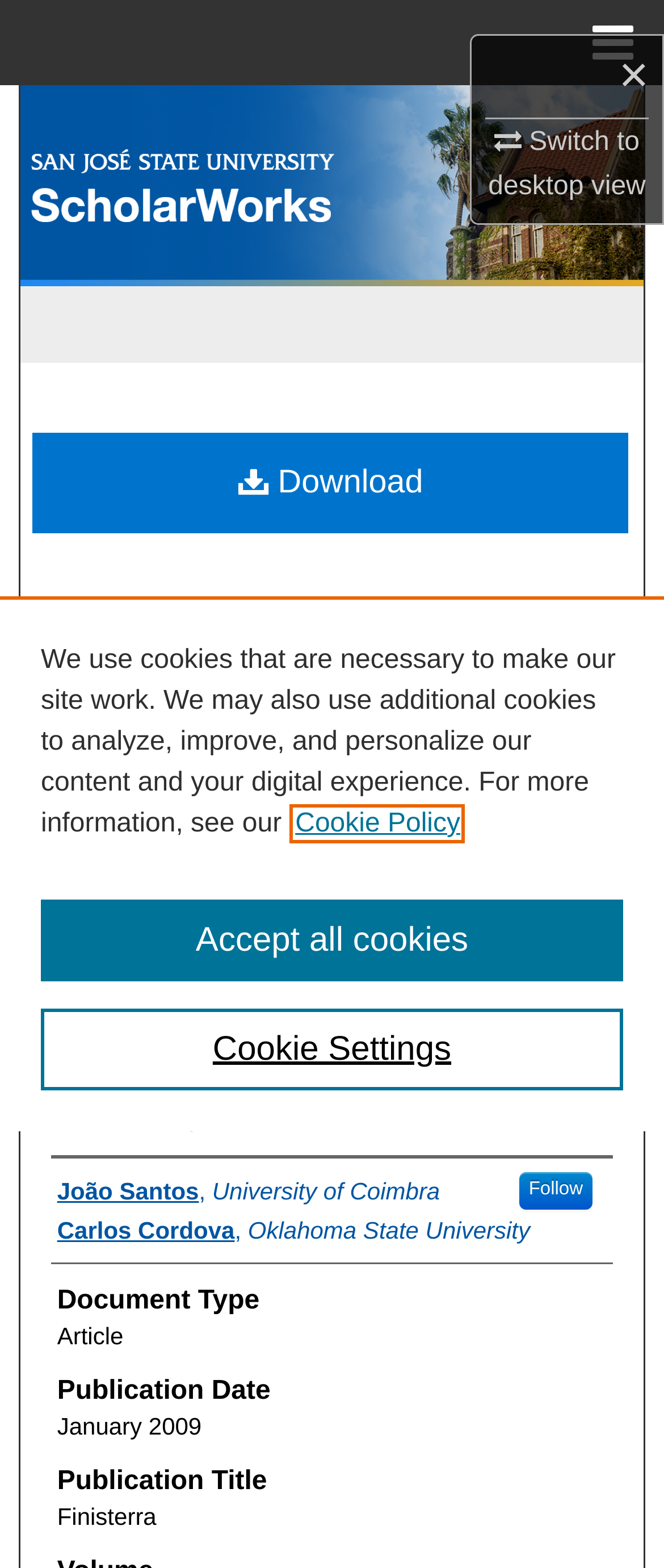Who is the author of the article?
Please craft a detailed and exhaustive response to the question.

I found the answer by looking at the links below the 'Faculty Publications' heading. The links 'João Santos, University of Coimbra' and 'Carlos Cordova, Oklahoma State University' indicate that they are the authors of the article.